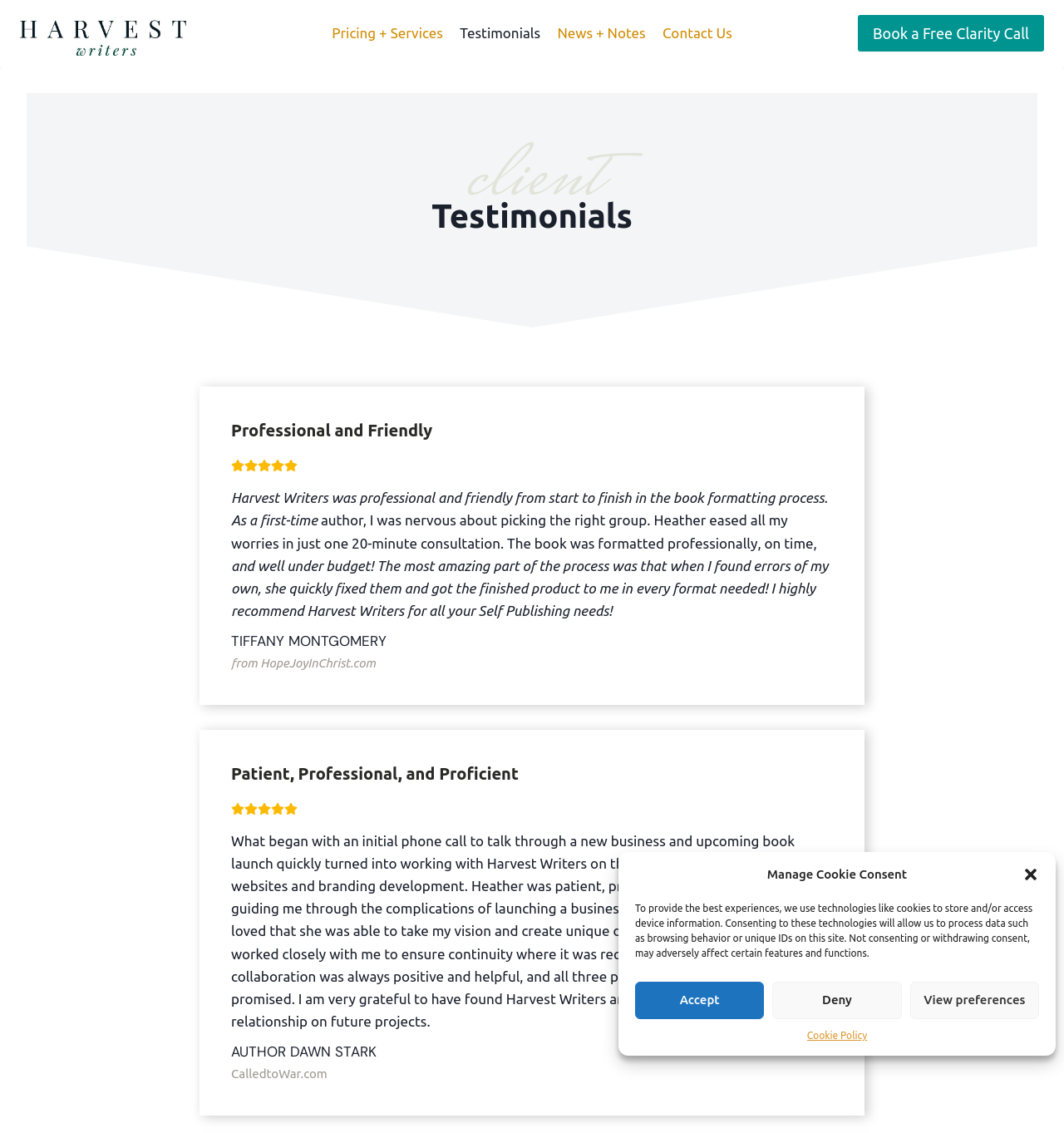Determine the coordinates of the bounding box that should be clicked to complete the instruction: "Click the 'Book a Free Clarity Call' link". The coordinates should be represented by four float numbers between 0 and 1: [left, top, right, bottom].

[0.806, 0.014, 0.981, 0.045]